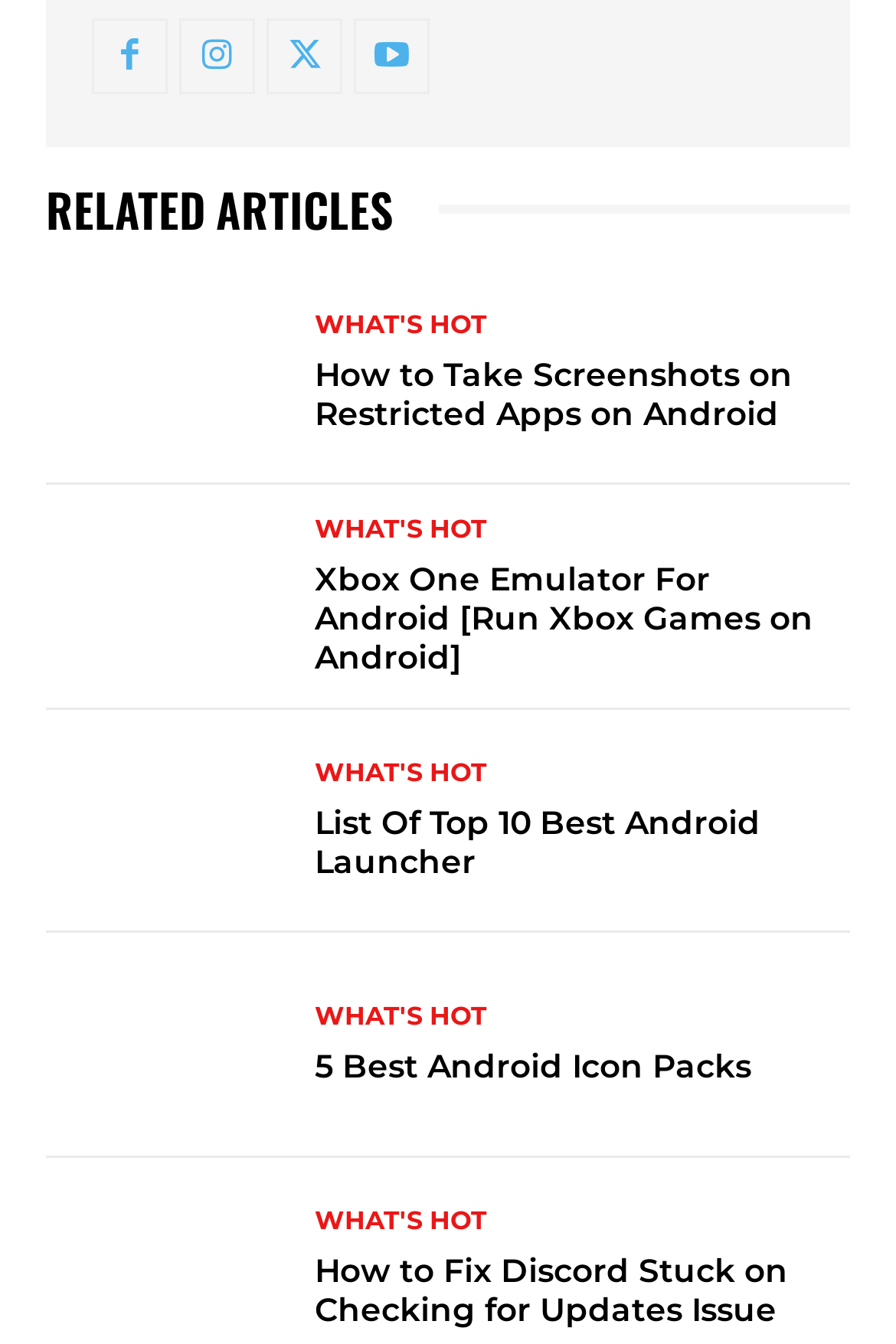How many related articles are there?
Please answer the question as detailed as possible.

I counted the number of links under the 'RELATED ARTICLES' heading, and there are 5 links, each corresponding to a related article.